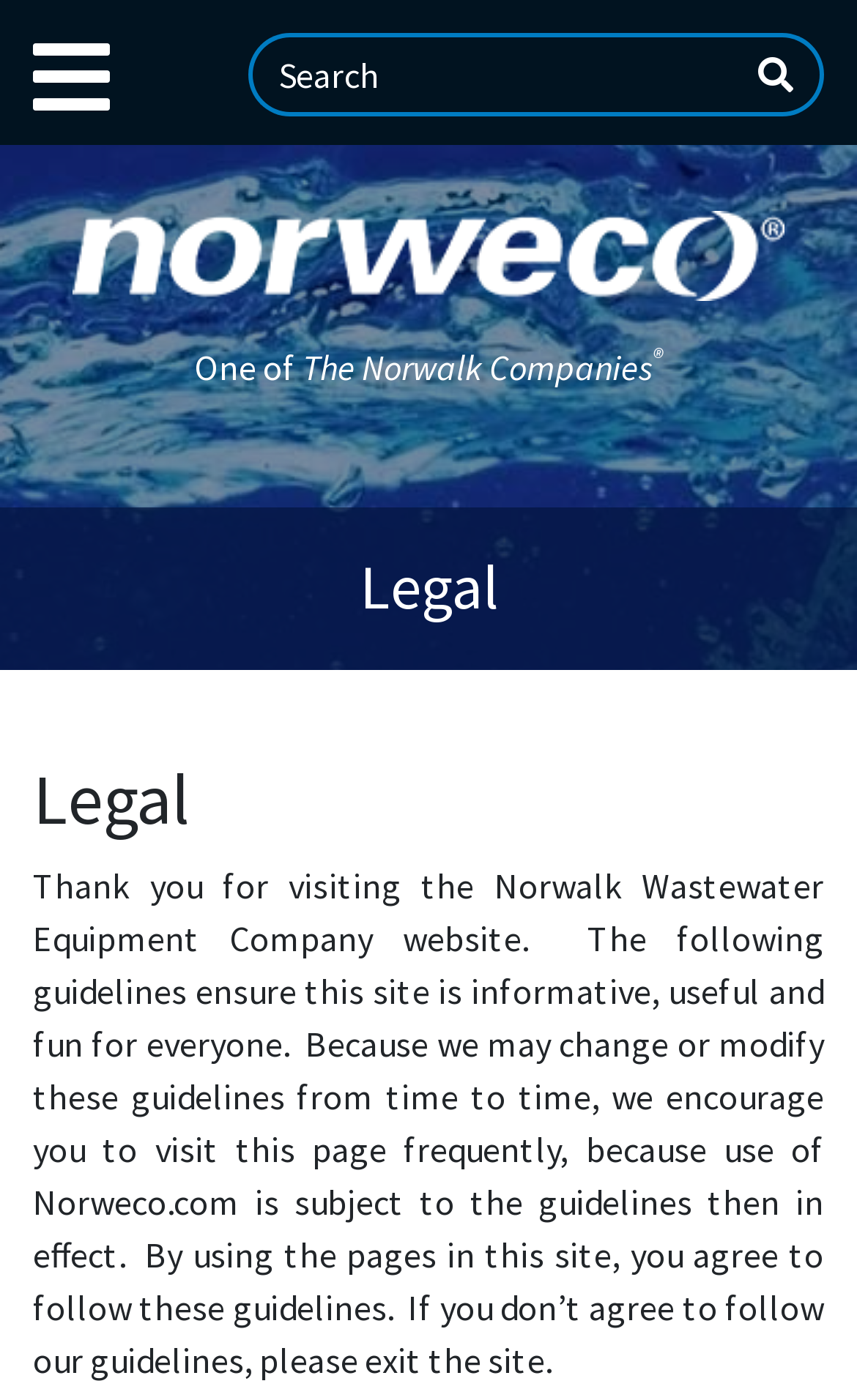Provide a comprehensive caption for the webpage.

The webpage is titled "Legal - Norweco" and appears to be a legal information page for the Norweco website. At the top right corner, there is a search box with a magnifying glass icon next to it. On the top left, the Norweco logo is displayed, which is an image with the text "Norweco" written in it. 

Below the logo, there is a heading that reads "Legal" in a larger font size. Further down, there is a paragraph of text that outlines the terms of service for the website, including guidelines for using the site and a statement that the user agrees to follow these guidelines by using the site. 

The text is divided into two sections, with the first section introducing the purpose of the page and the second section outlining the specific guidelines. The text is written in a formal tone and includes a superscript registered trademark symbol next to the company name.